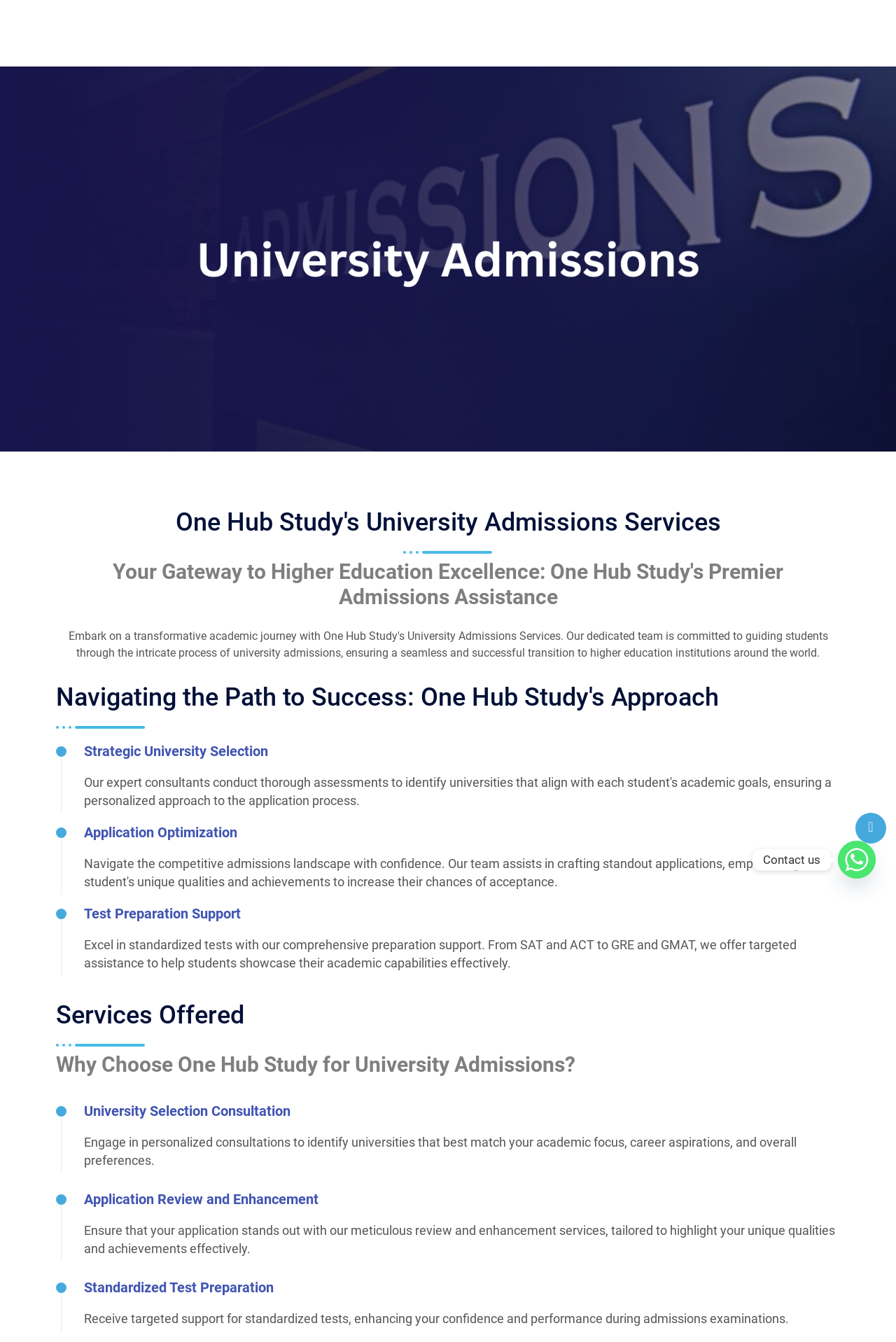Using the image as a reference, answer the following question in as much detail as possible:
How can users contact One Hub Study?

The webpage provides a Whatsapp link with a 'Contact us' label, indicating that users can contact One Hub Study through Whatsapp.